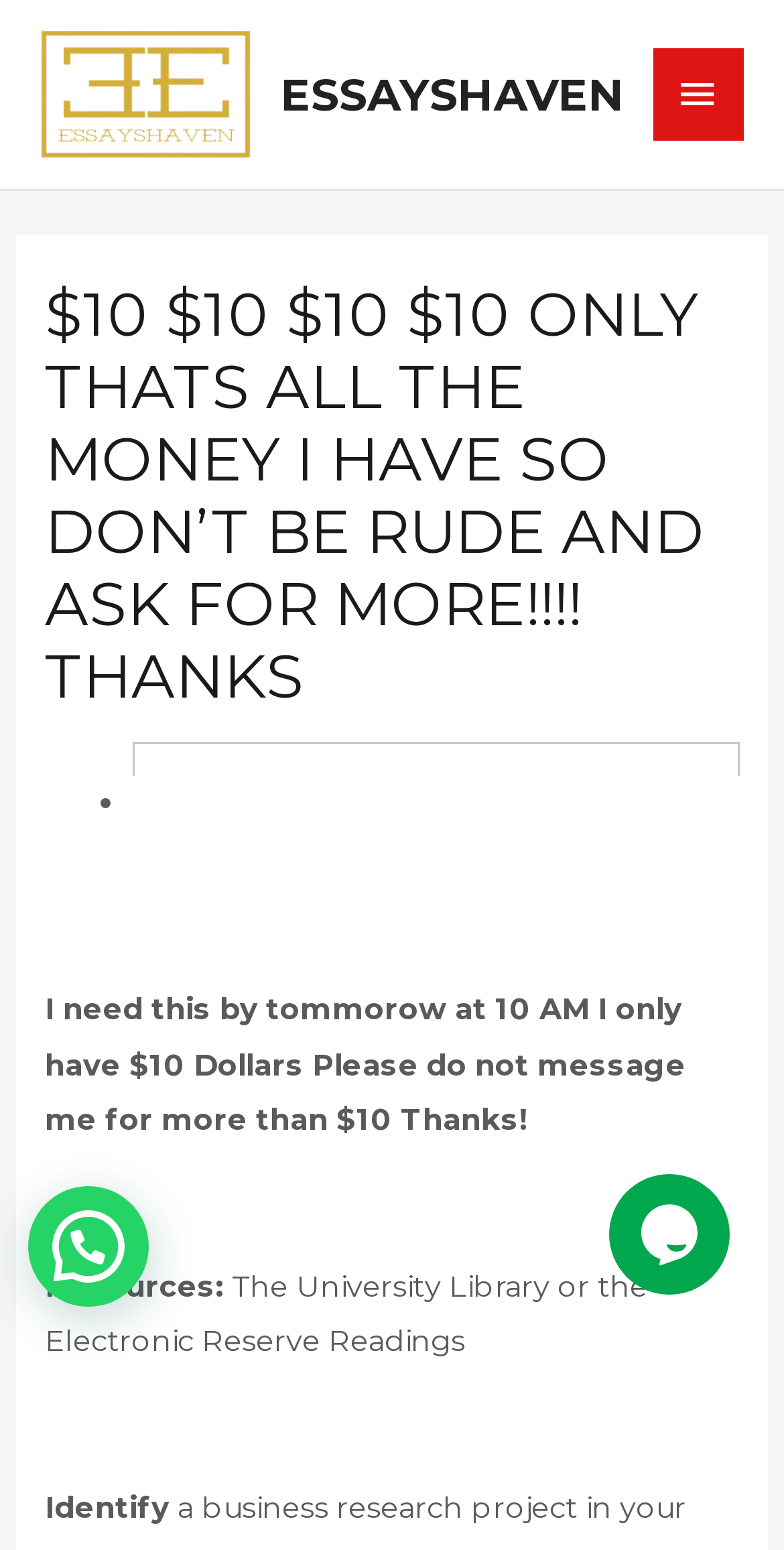Determine the main heading of the webpage and generate its text.

$10 $10 $10 $10 ONLY THATS ALL THE MONEY I HAVE SO DON’T BE RUDE AND ASK FOR MORE!!!! THANKS